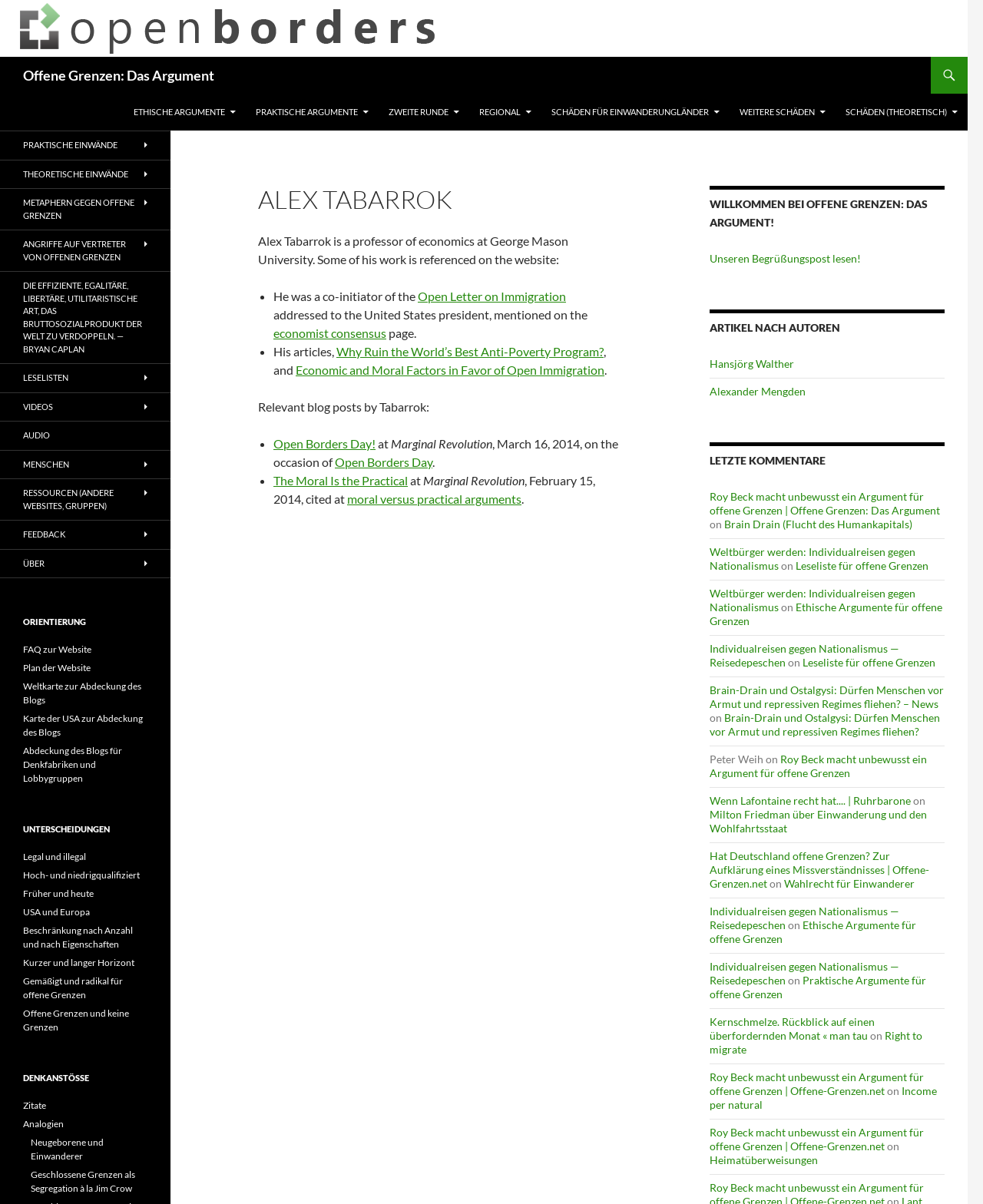Provide the bounding box coordinates of the UI element this sentence describes: "economist consensus".

[0.278, 0.27, 0.393, 0.283]